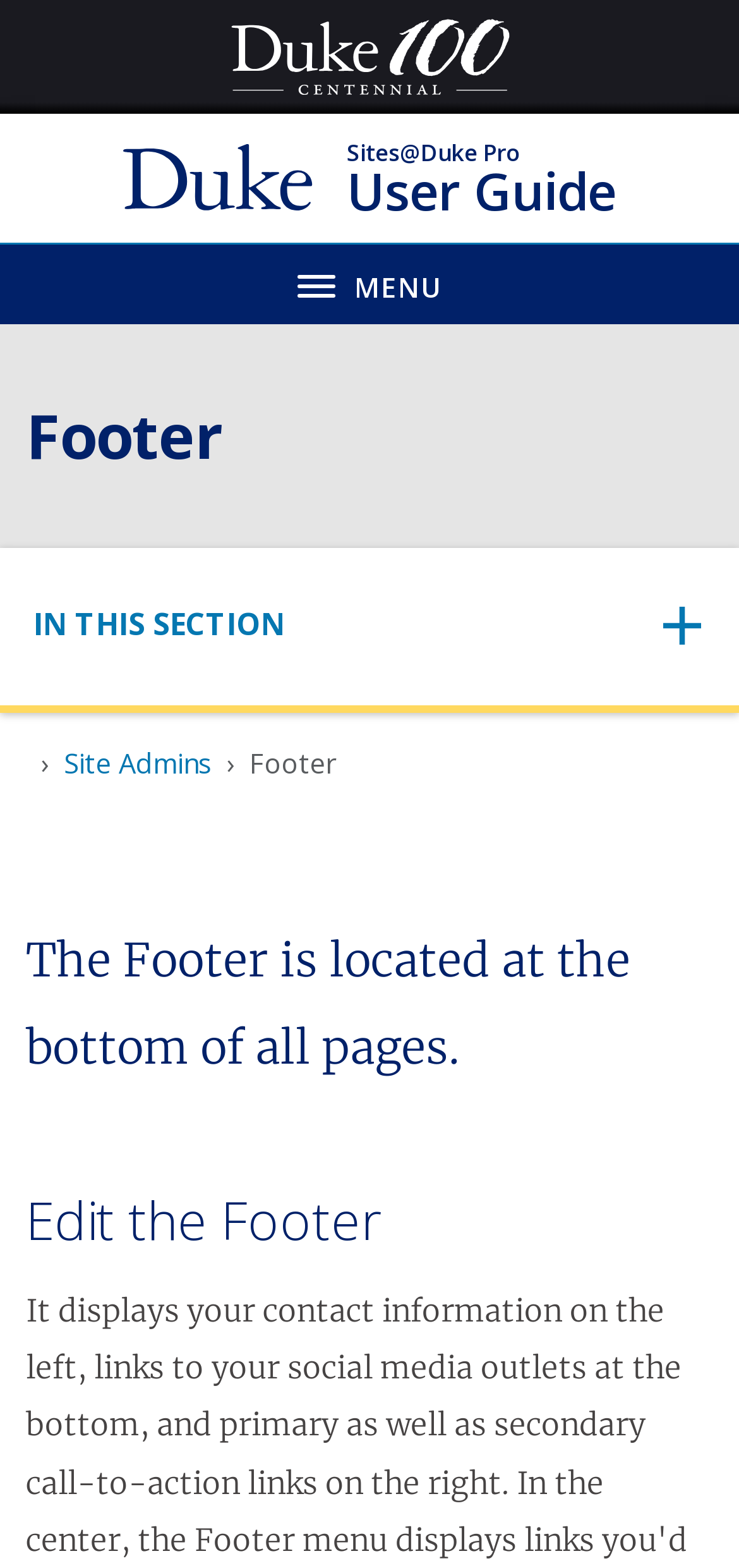Given the description: "Contact", determine the bounding box coordinates of the UI element. The coordinates should be formatted as four float numbers between 0 and 1, [left, top, right, bottom].

None